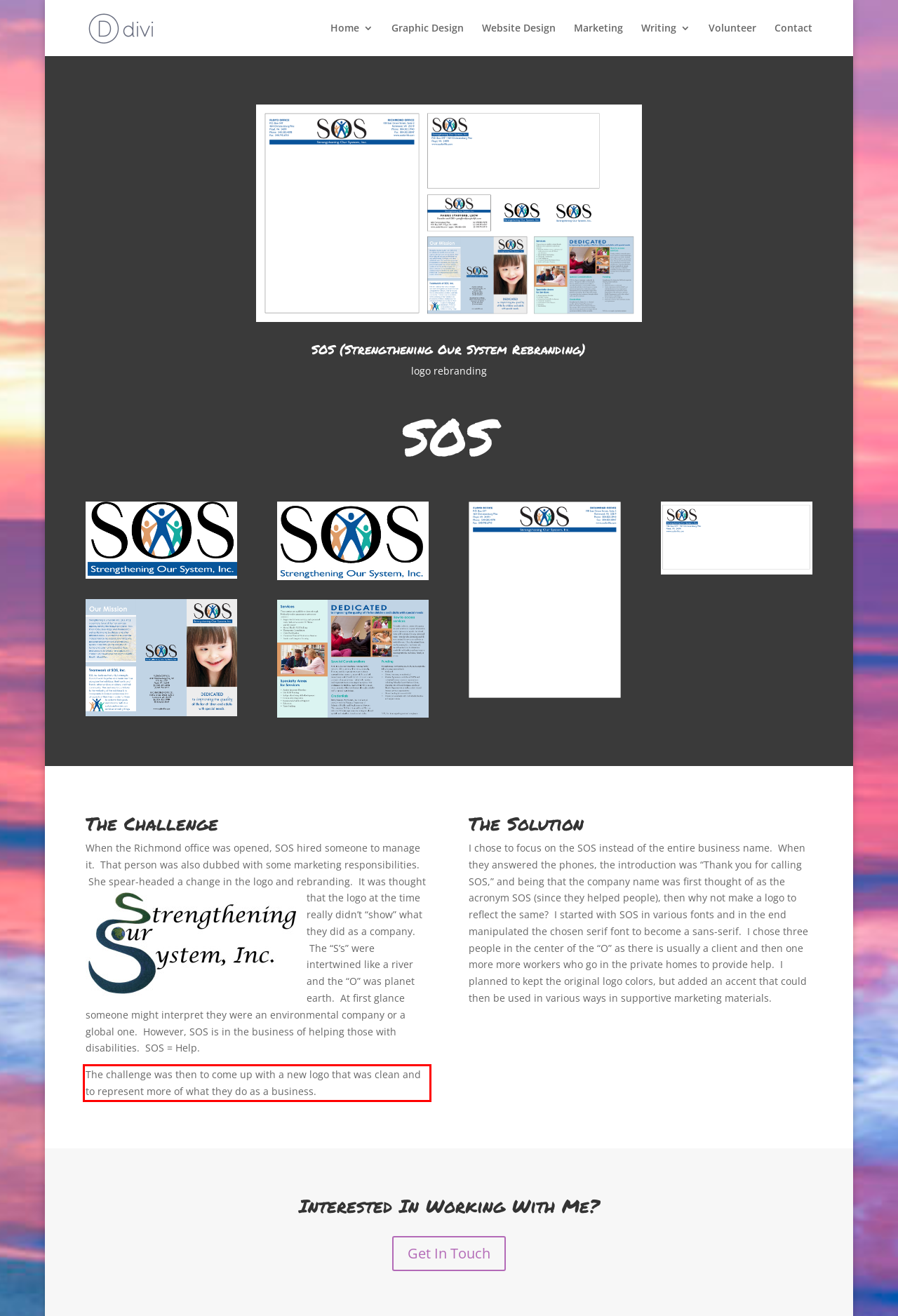Please use OCR to extract the text content from the red bounding box in the provided webpage screenshot.

The challenge was then to come up with a new logo that was clean and to represent more of what they do as a business.